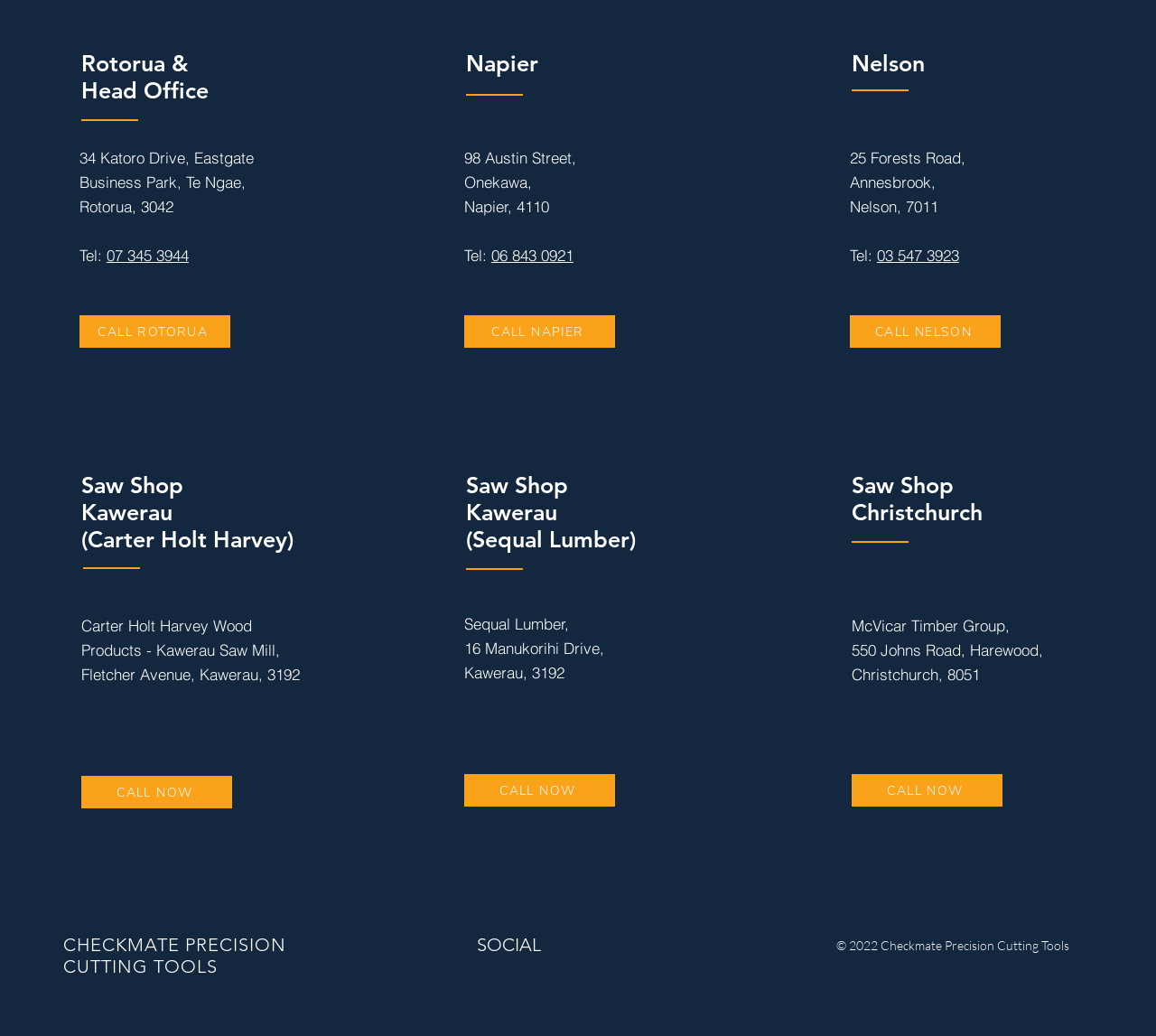Identify the bounding box of the HTML element described here: "aria-label="Facebook"". Provide the coordinates as four float numbers between 0 and 1: [left, top, right, bottom].

[0.406, 0.936, 0.426, 0.958]